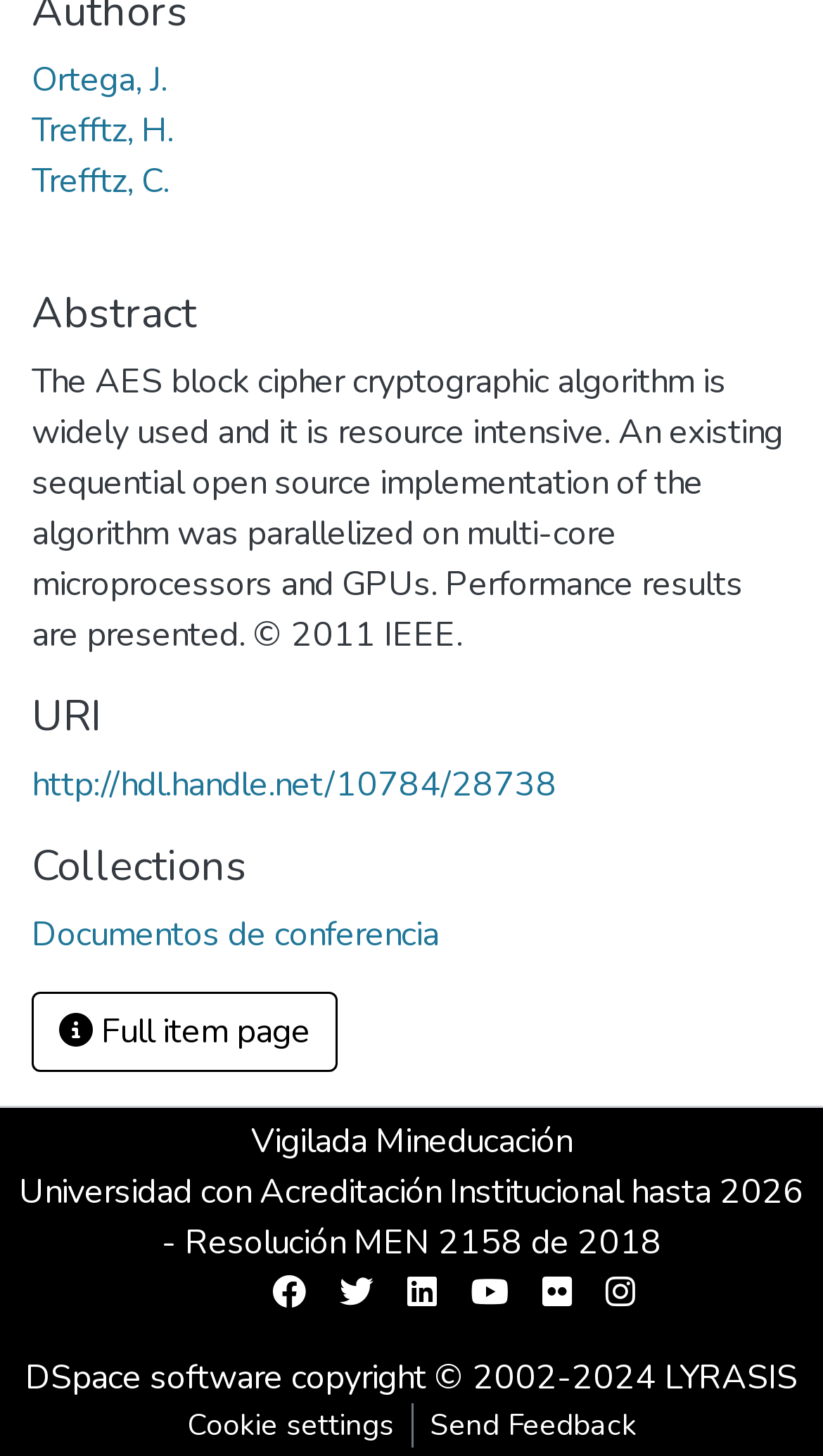What is the institution with accreditation until 2026?
Using the image as a reference, give a one-word or short phrase answer.

Universidad